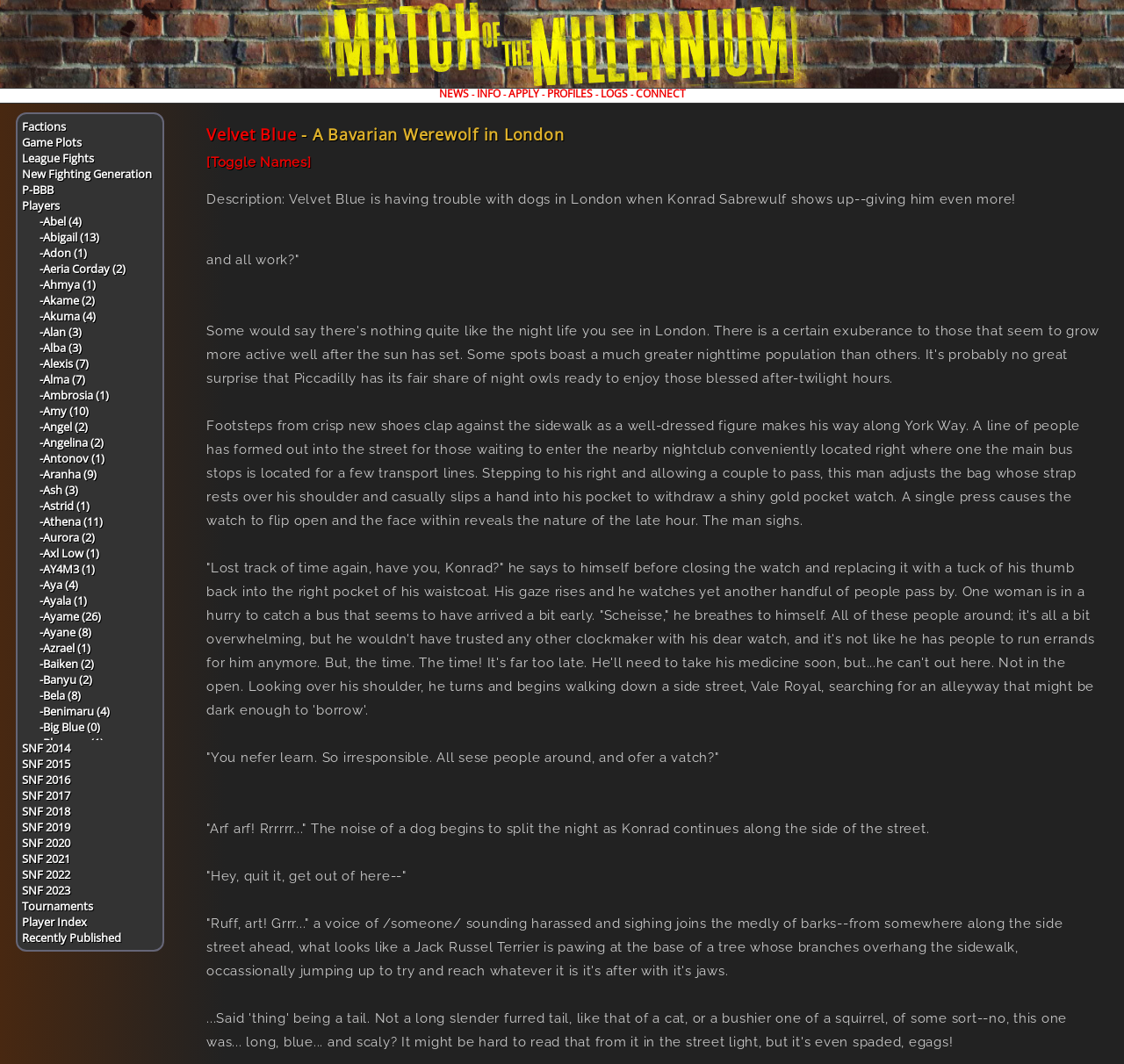What is the first link in the top navigation bar? Examine the screenshot and reply using just one word or a brief phrase.

NEWS